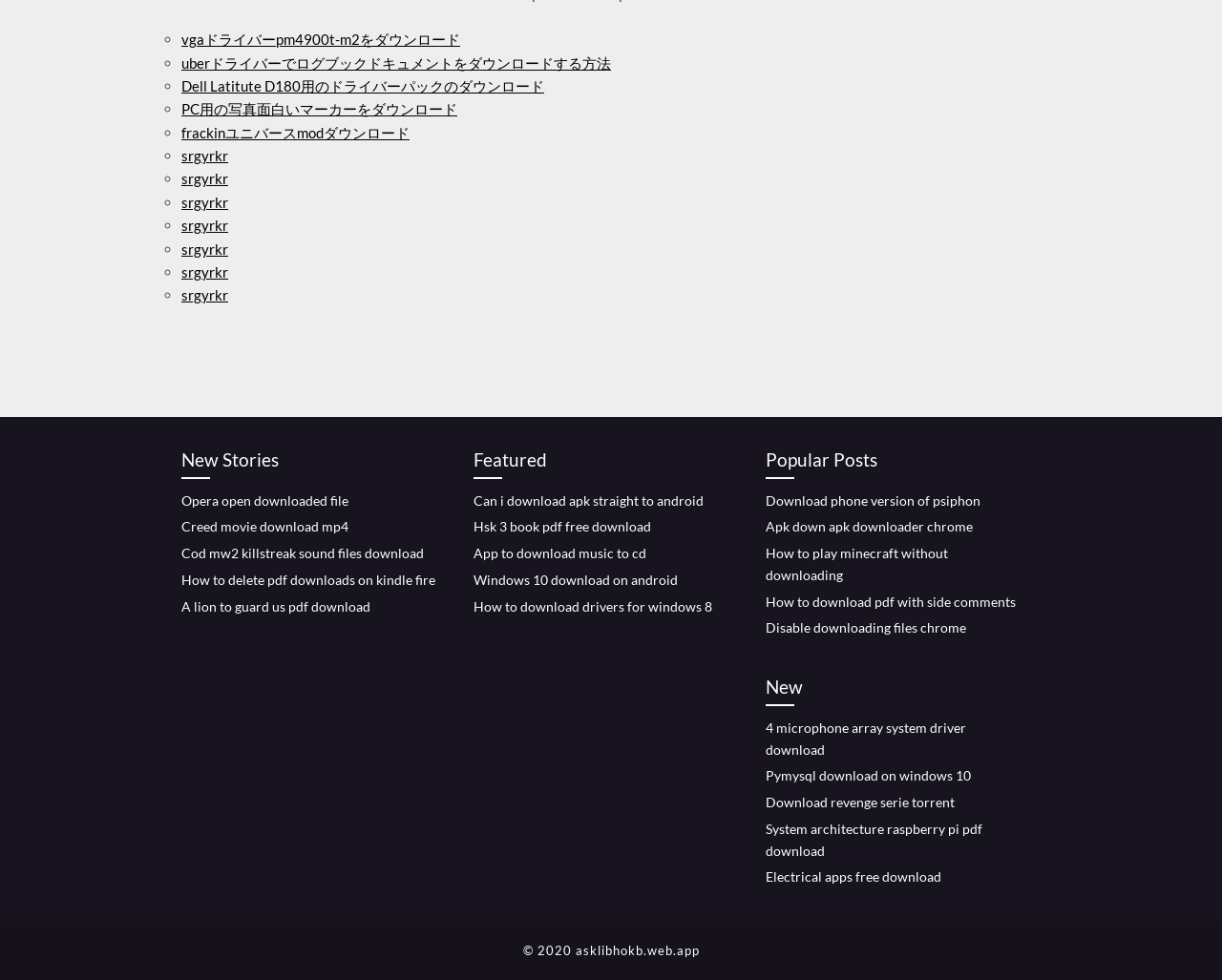Please specify the bounding box coordinates of the element that should be clicked to execute the given instruction: 'Search something'. Ensure the coordinates are four float numbers between 0 and 1, expressed as [left, top, right, bottom].

None